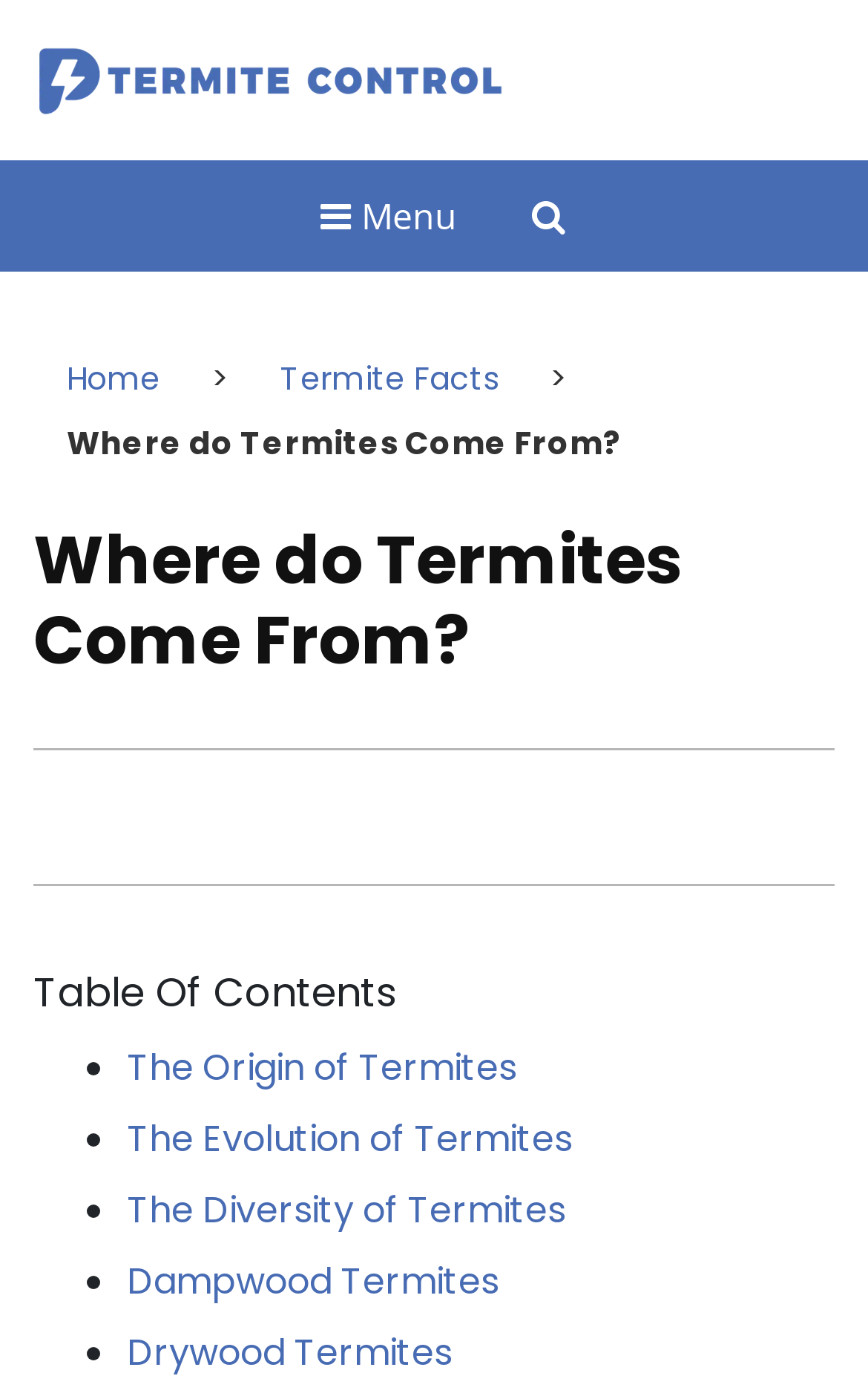Specify the bounding box coordinates of the area that needs to be clicked to achieve the following instruction: "explore the diversity of termites".

[0.146, 0.849, 0.651, 0.886]